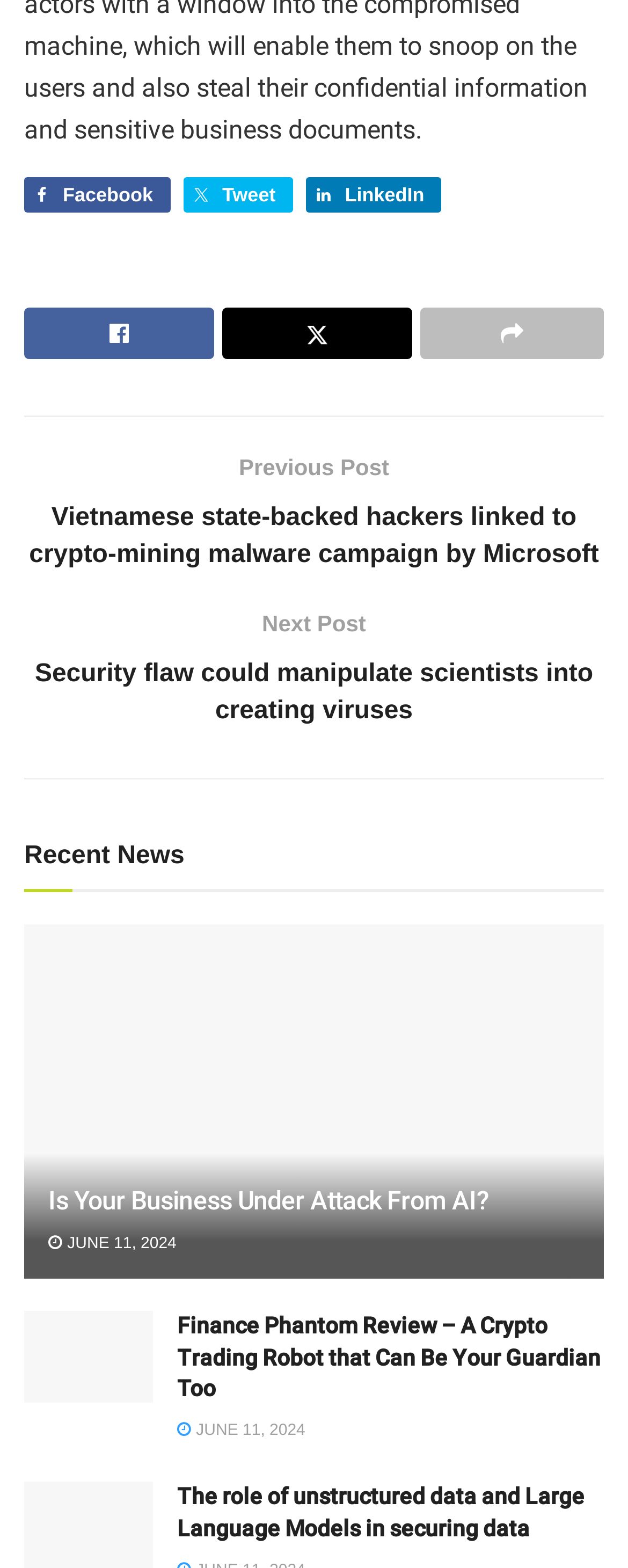Refer to the screenshot and answer the following question in detail:
What is the date mentioned in the second article?

I examined the second article element and found a link with the text ' JUNE 11, 2024' at coordinates [0.282, 0.907, 0.486, 0.918].